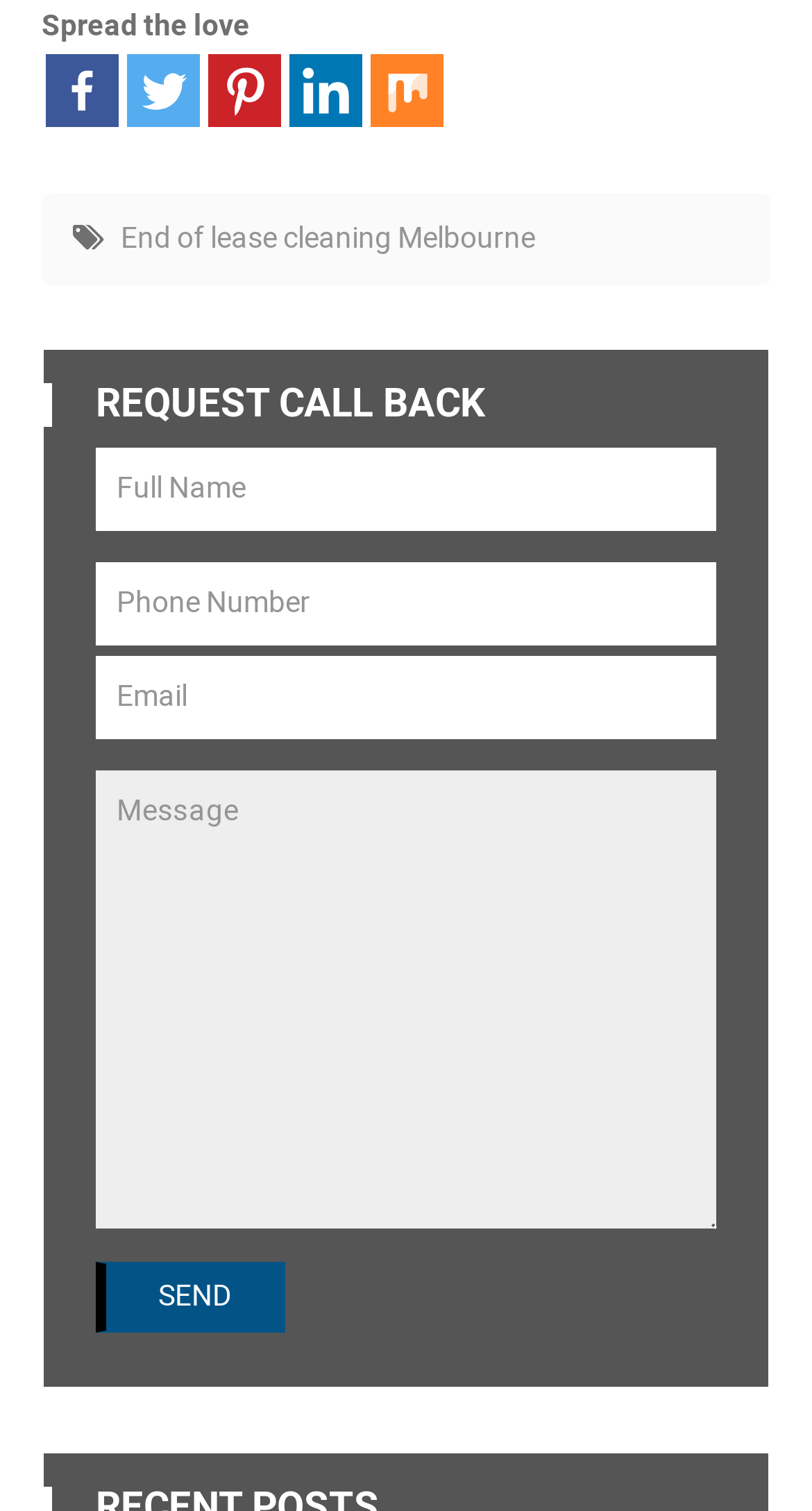What is the purpose of the form on the webpage?
Analyze the image and provide a thorough answer to the question.

The form on the webpage is used to contact the company or service provider, as indicated by the heading 'REQUEST CALL BACK' and the presence of text boxes and a send button.